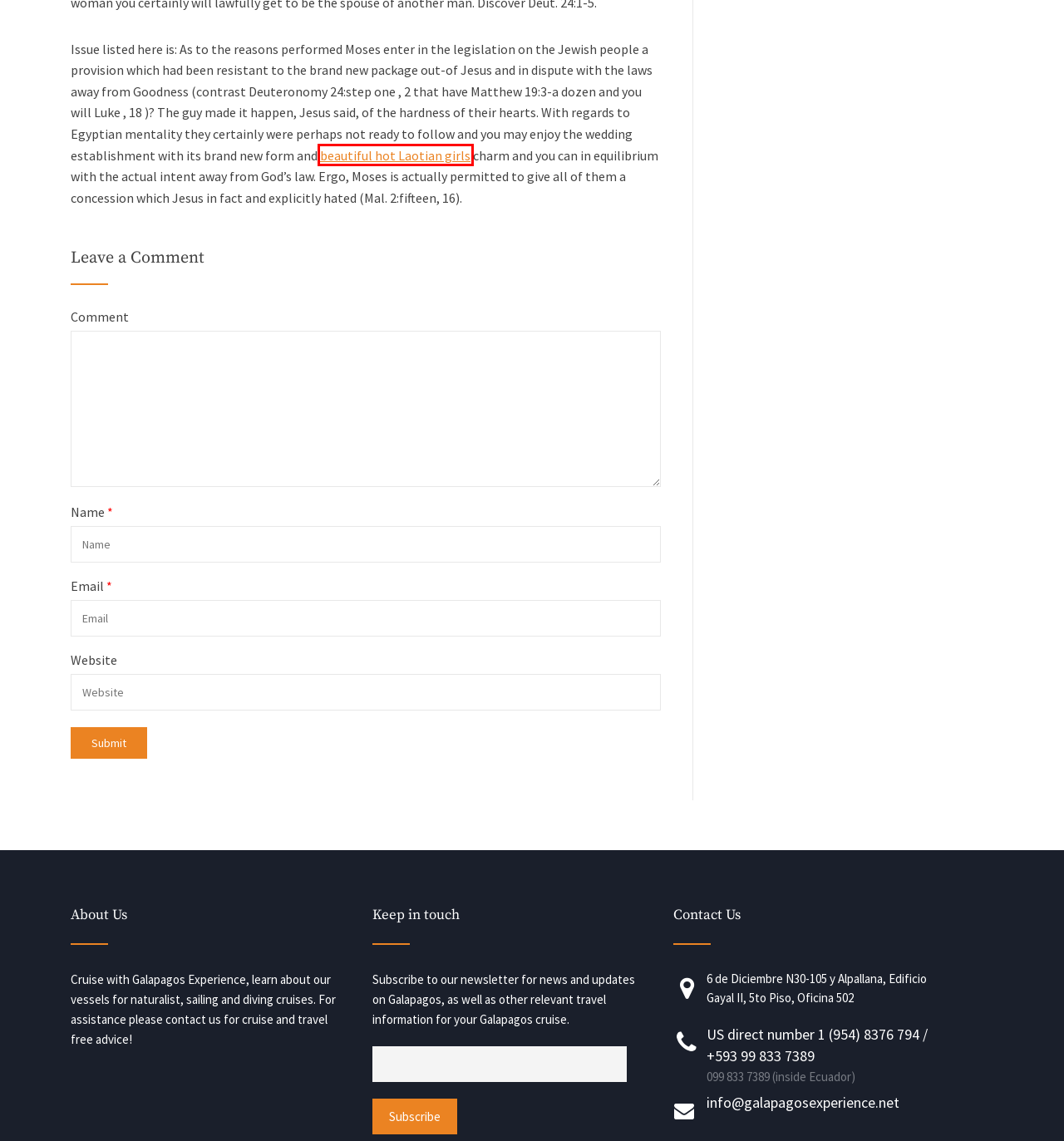Observe the provided screenshot of a webpage that has a red rectangle bounding box. Determine the webpage description that best matches the new webpage after clicking the element inside the red bounding box. Here are the candidates:
A. Contact form - Enquire here - Galapagos Experience
B. Home - Galapagos Experience
C. Hotels - Galapagos Experience
D. Top-10 Most Beautiful Laos Women: All Gorgeous Singles Girls in 2023
E. About Us - Galapagos Experience
F. web-stories+top-10-hot-laos-women online Archives - Galapagos Experience
G. admin, Author at Galapagos Experience
H. Headquarters' office location - Galapagos Experience

D